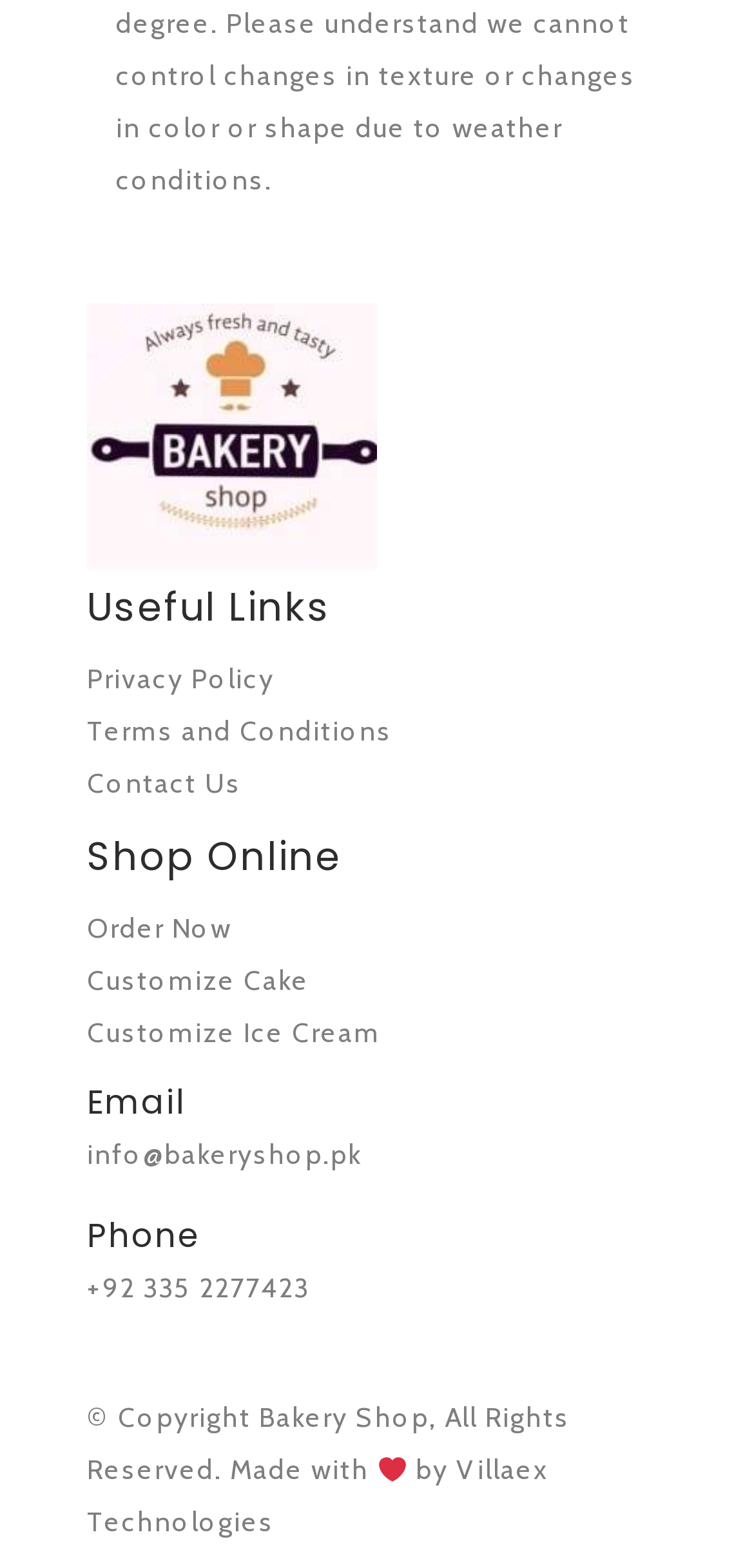Based on the image, give a detailed response to the question: What is the purpose of the 'Order Now' link?

The 'Order Now' link is likely intended to allow customers to place an order for products from the shop, as it is listed under the 'Shop Online' heading alongside other links related to customizing and shopping.